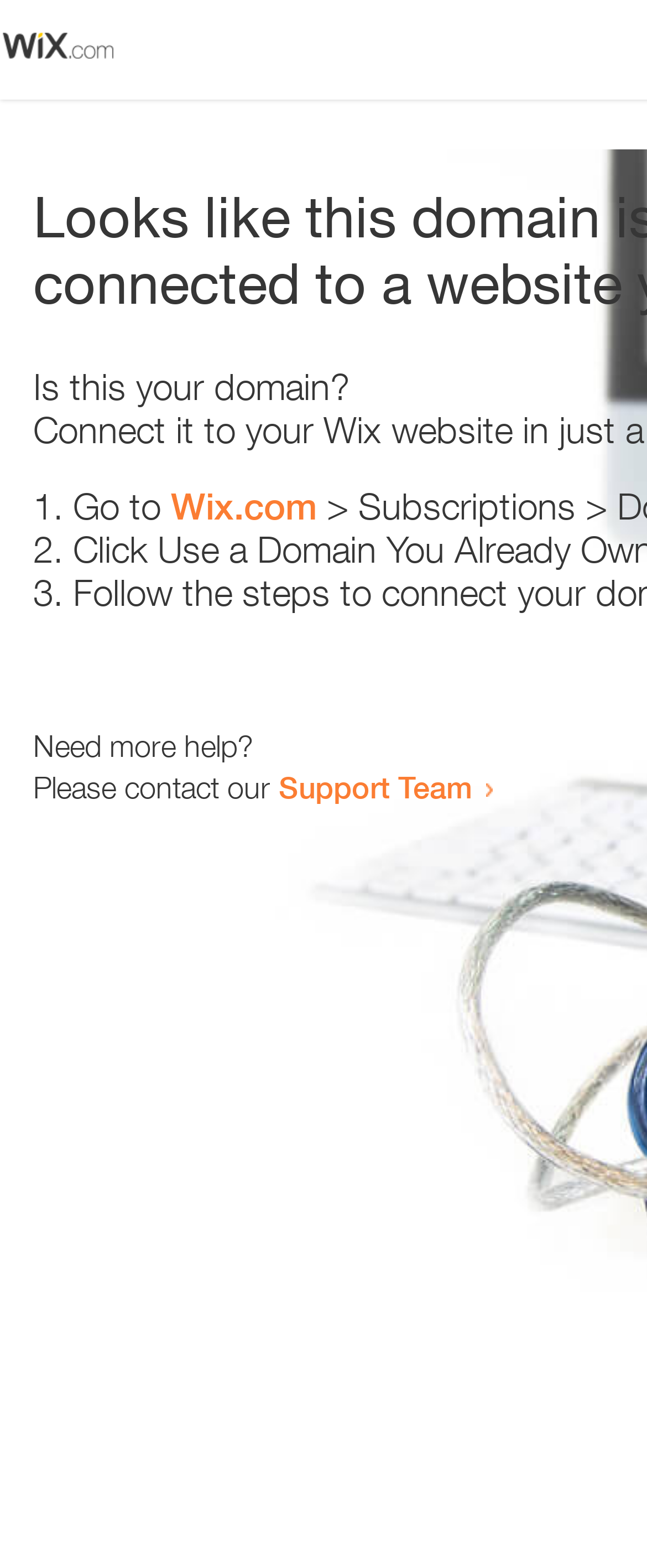Bounding box coordinates are given in the format (top-left x, top-left y, bottom-right x, bottom-right y). All values should be floating point numbers between 0 and 1. Provide the bounding box coordinate for the UI element described as: Support Team

[0.431, 0.49, 0.731, 0.513]